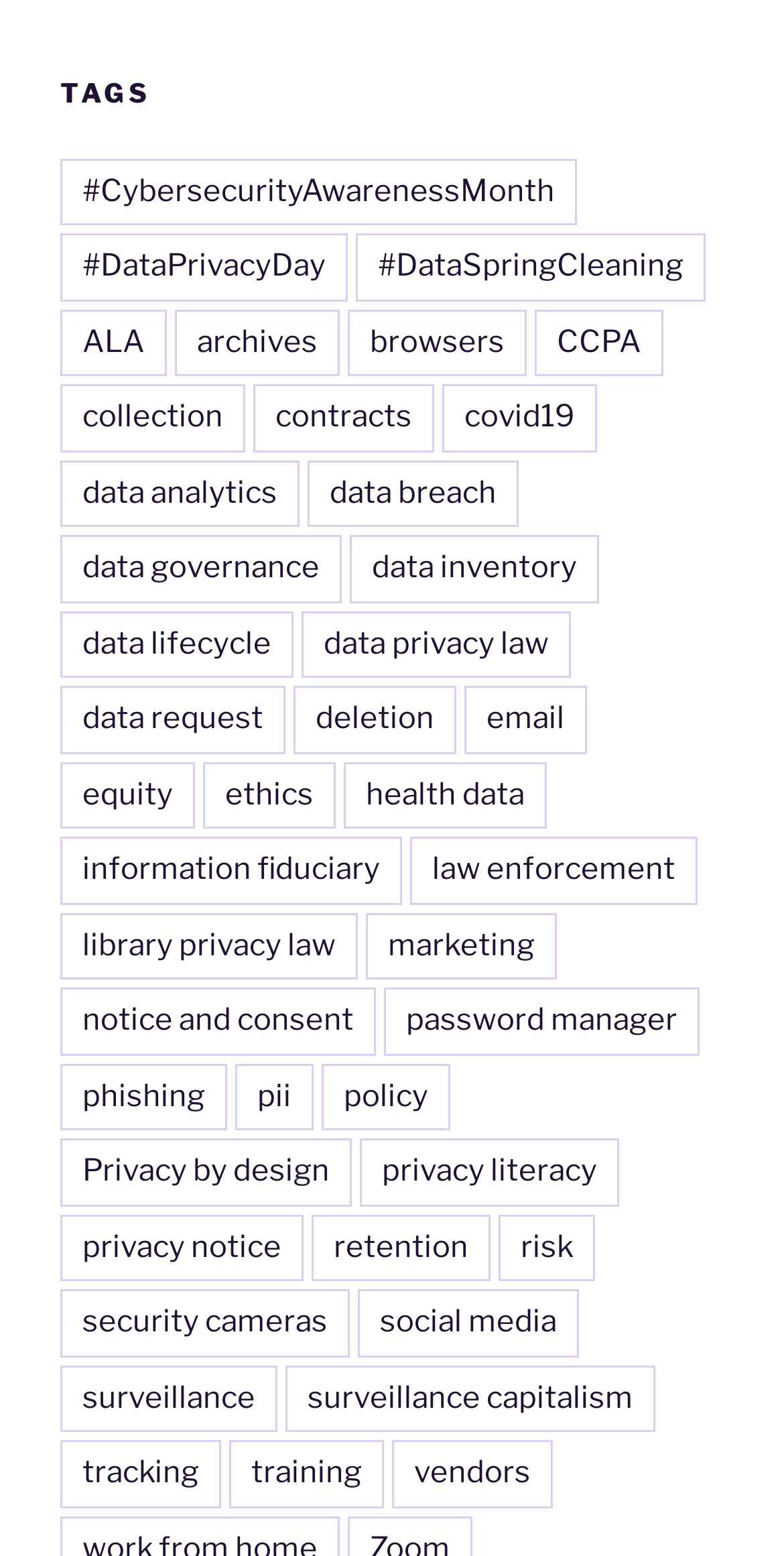Kindly determine the bounding box coordinates for the area that needs to be clicked to execute this instruction: "View information on Data Privacy Day".

[0.077, 0.15, 0.444, 0.193]